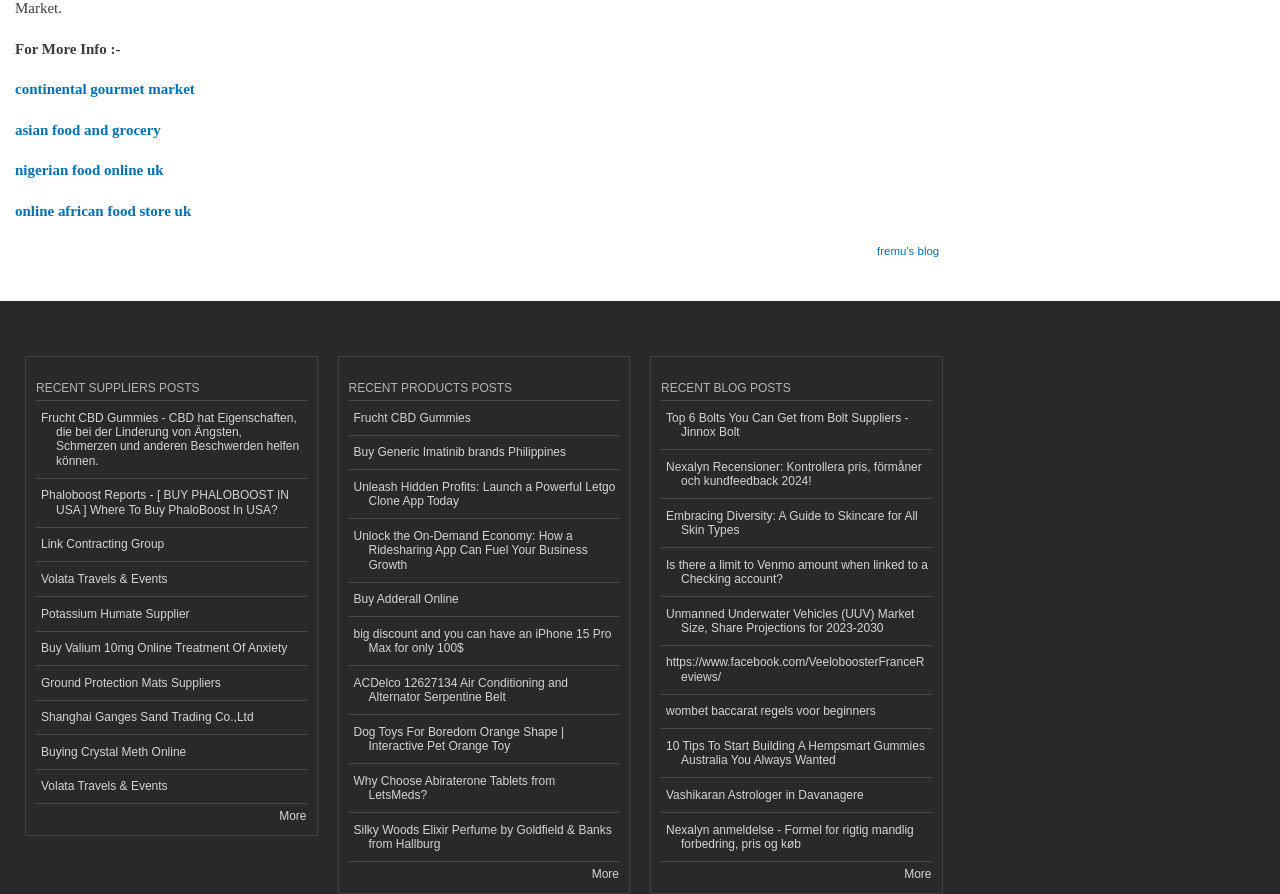Provide a short, one-word or phrase answer to the question below:
How many links are present under 'RECENT BLOG POSTS'?

10